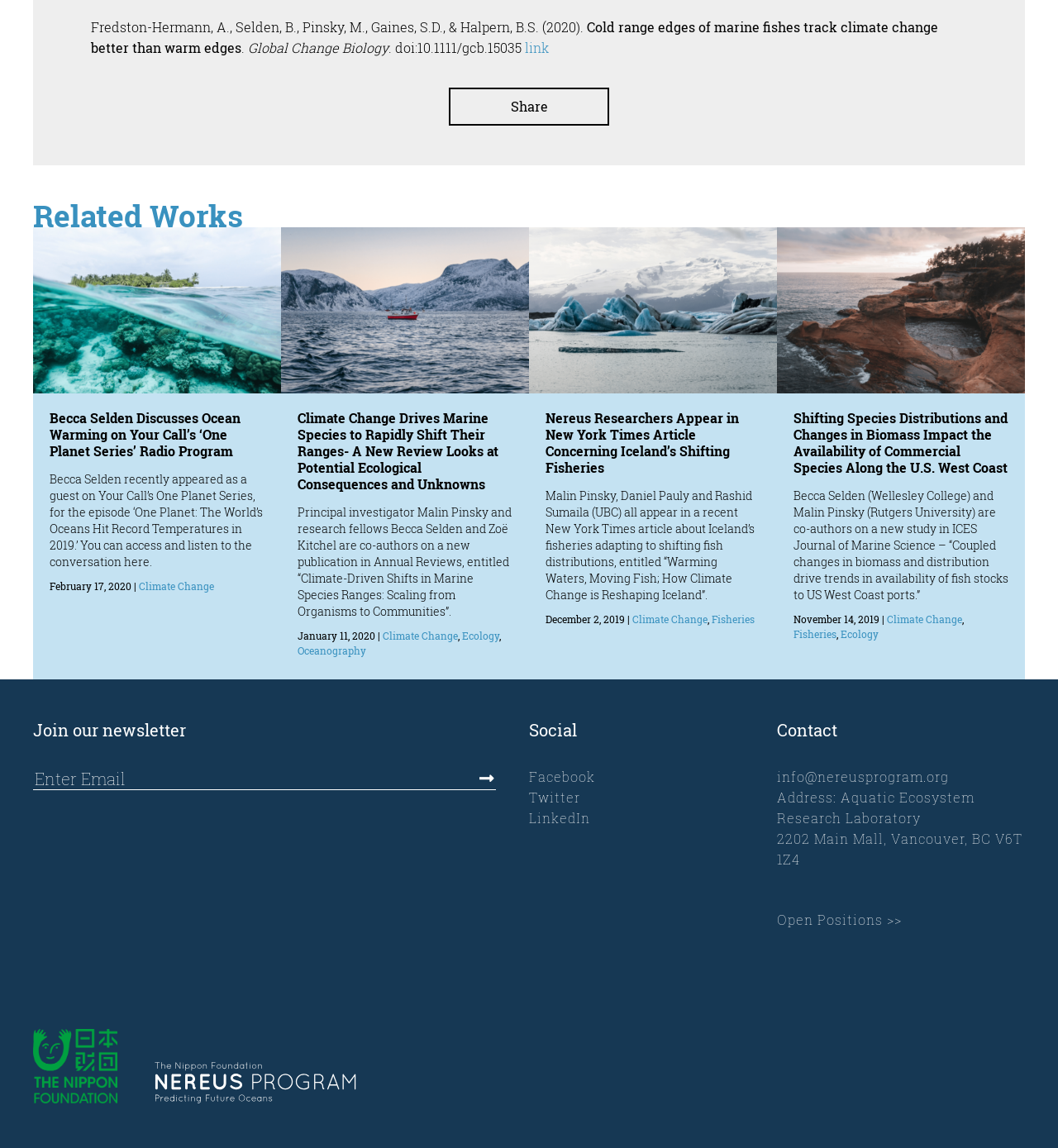Determine the bounding box coordinates of the clickable region to carry out the instruction: "Enter email address".

[0.031, 0.67, 0.469, 0.689]